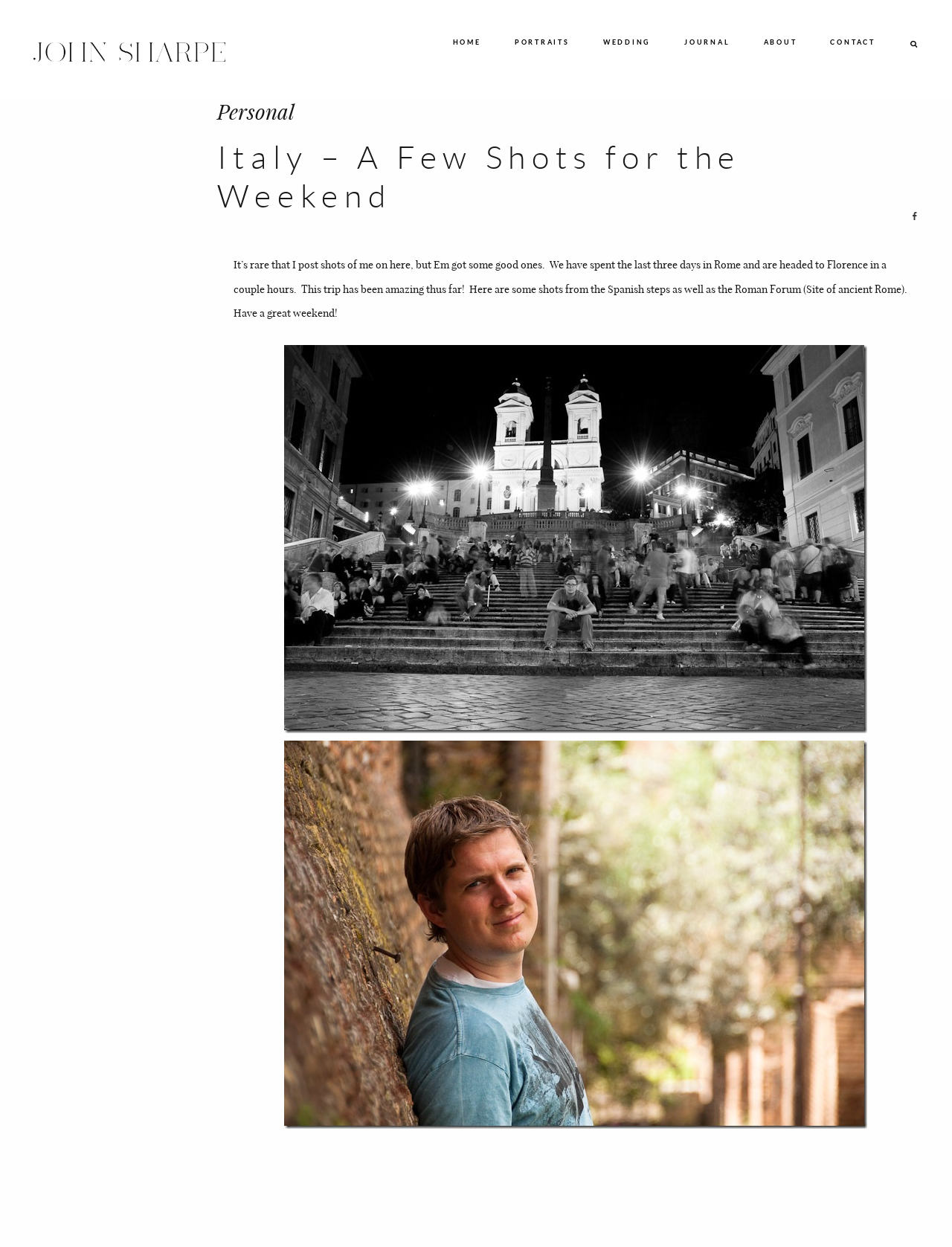Given the element description: "WEDDING", predict the bounding box coordinates of the UI element it refers to, using four float numbers between 0 and 1, i.e., [left, top, right, bottom].

[0.472, 0.133, 0.528, 0.141]